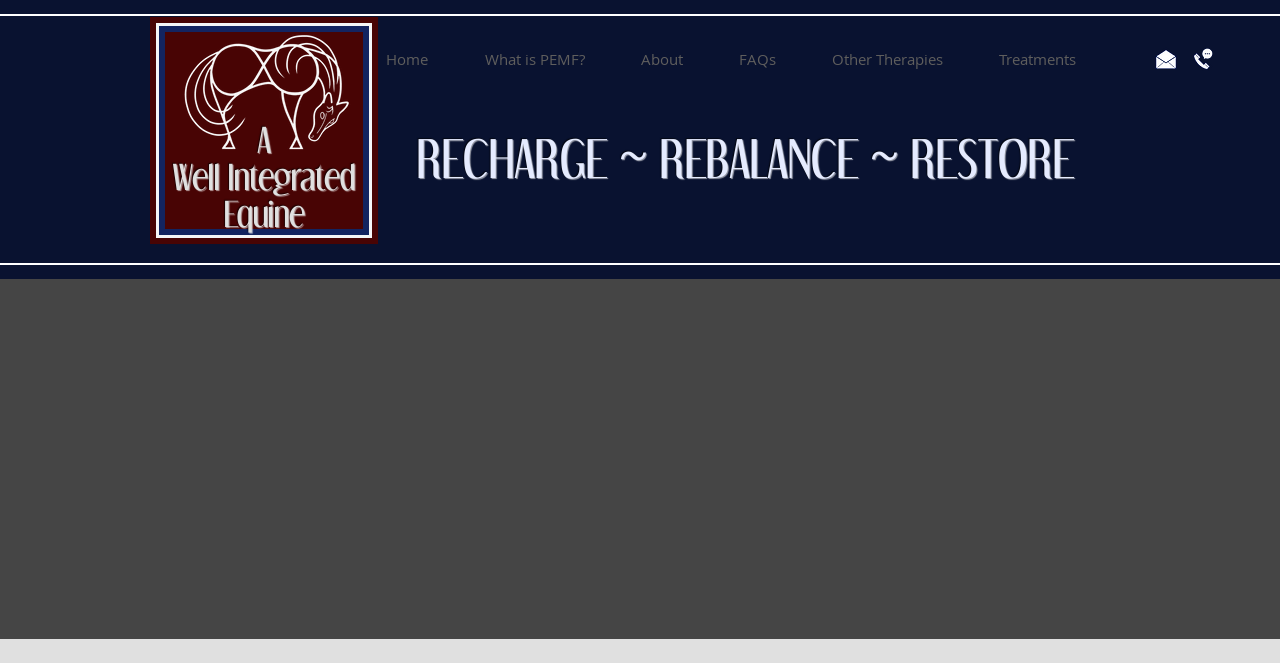What is the name of the website?
Please answer the question with a single word or phrase, referencing the image.

Wellintegratedequine